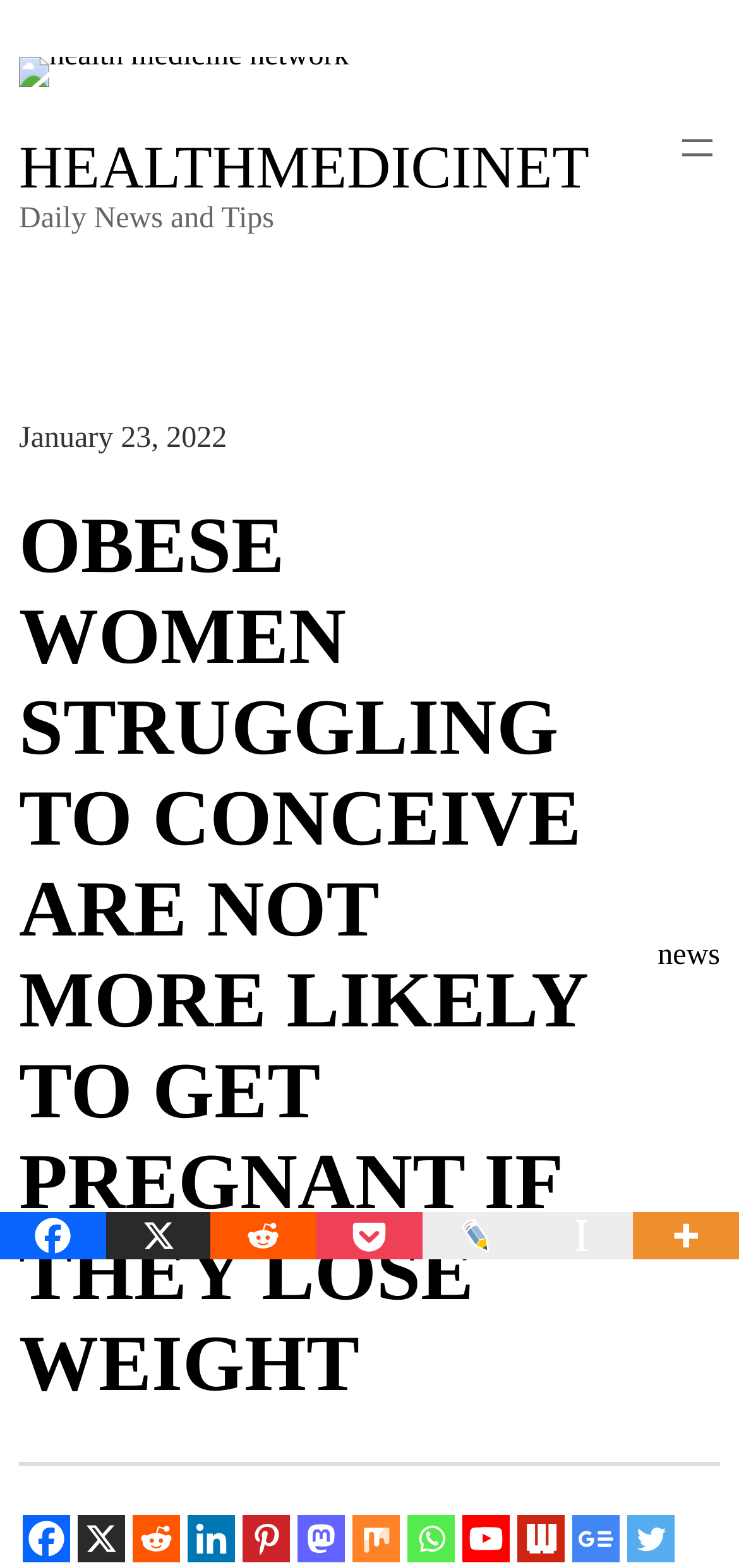How many social media links are at the bottom of the page?
Relying on the image, give a concise answer in one word or a brief phrase.

12